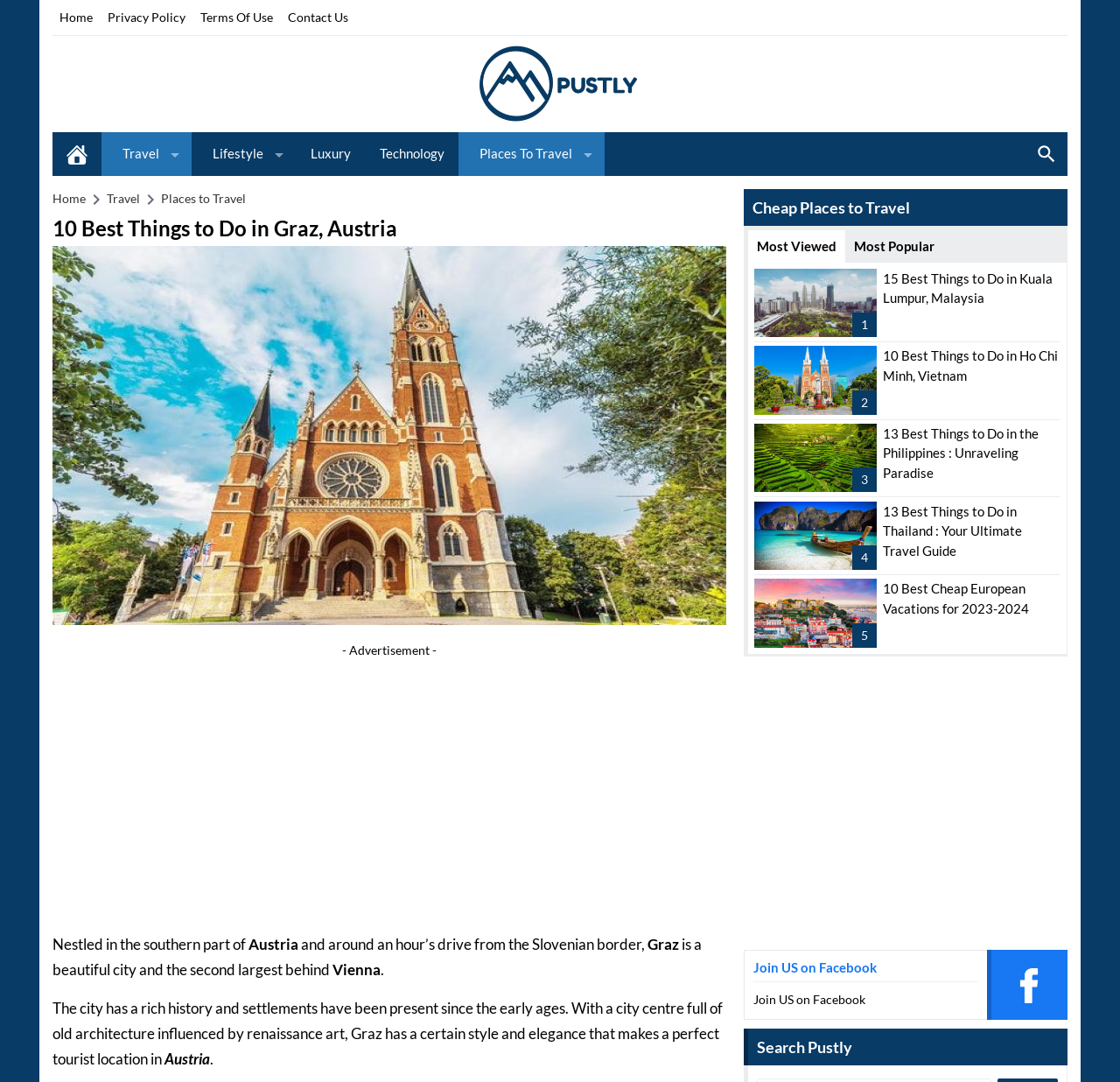Give a concise answer using only one word or phrase for this question:
What is the name of the city described in the article?

Graz